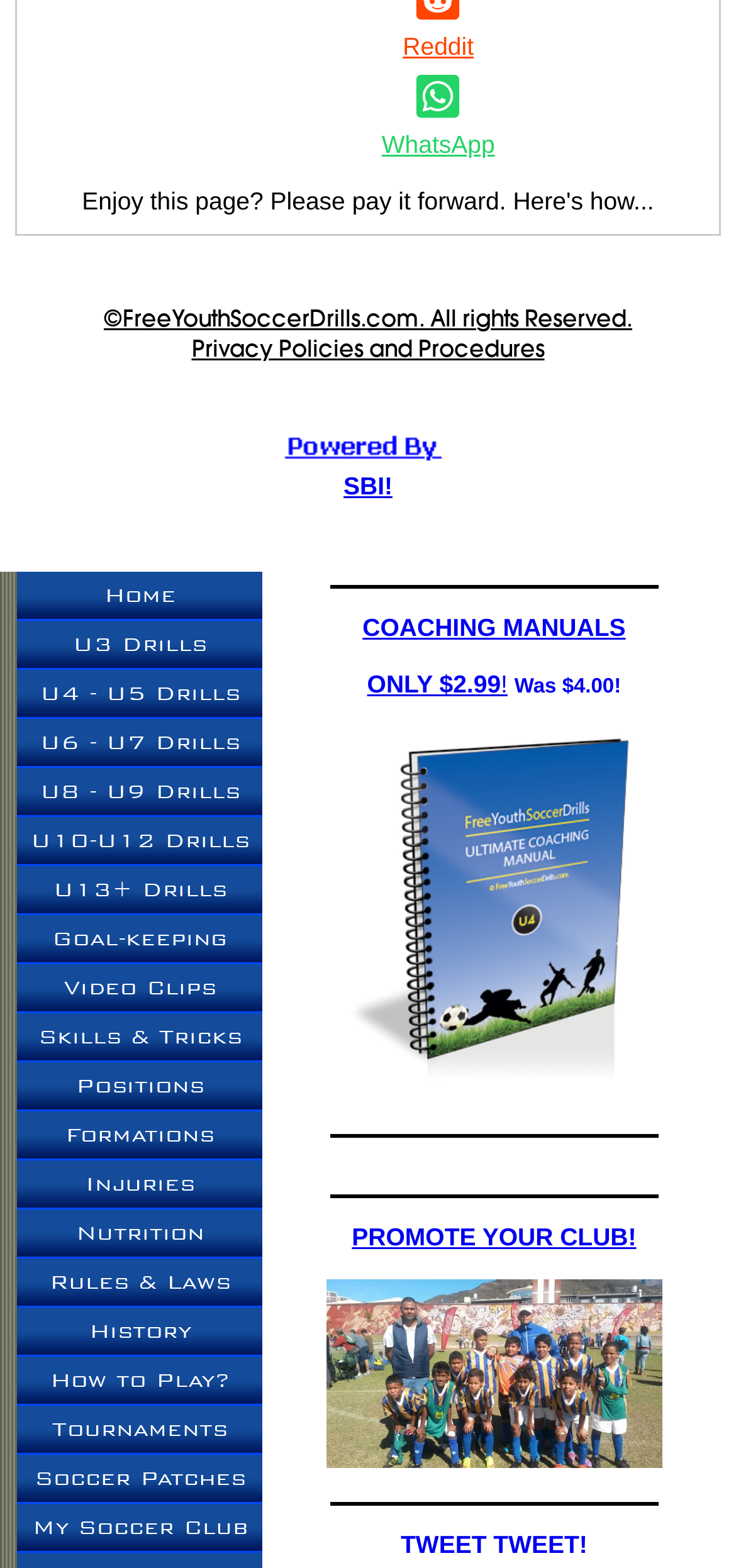Determine the bounding box coordinates of the target area to click to execute the following instruction: "Go to 'U3 Drills'."

[0.024, 0.395, 0.357, 0.427]